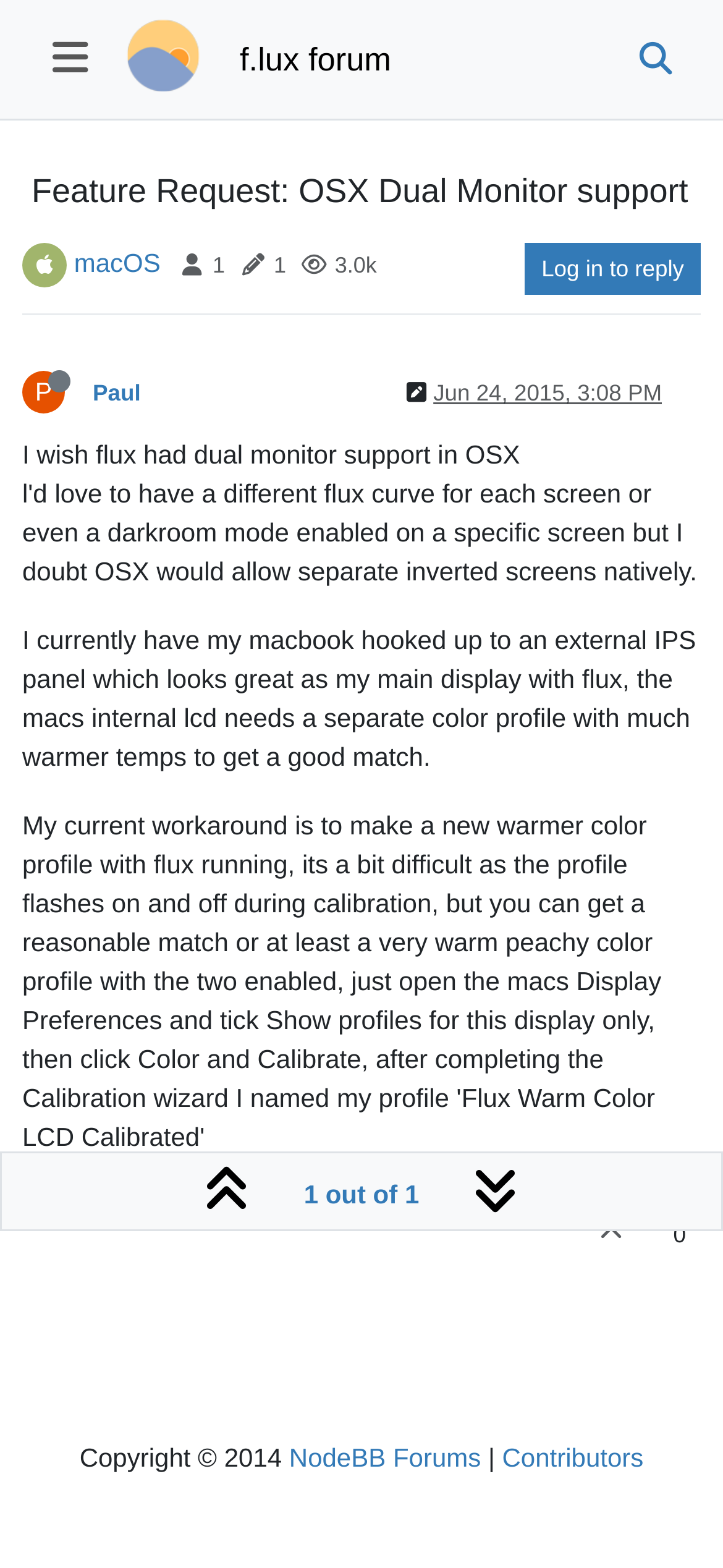Please identify the bounding box coordinates of the element that needs to be clicked to execute the following command: "Go to f.lux homepage". Provide the bounding box using four float numbers between 0 and 1, formatted as [left, top, right, bottom].

[0.162, 0.0, 0.291, 0.076]